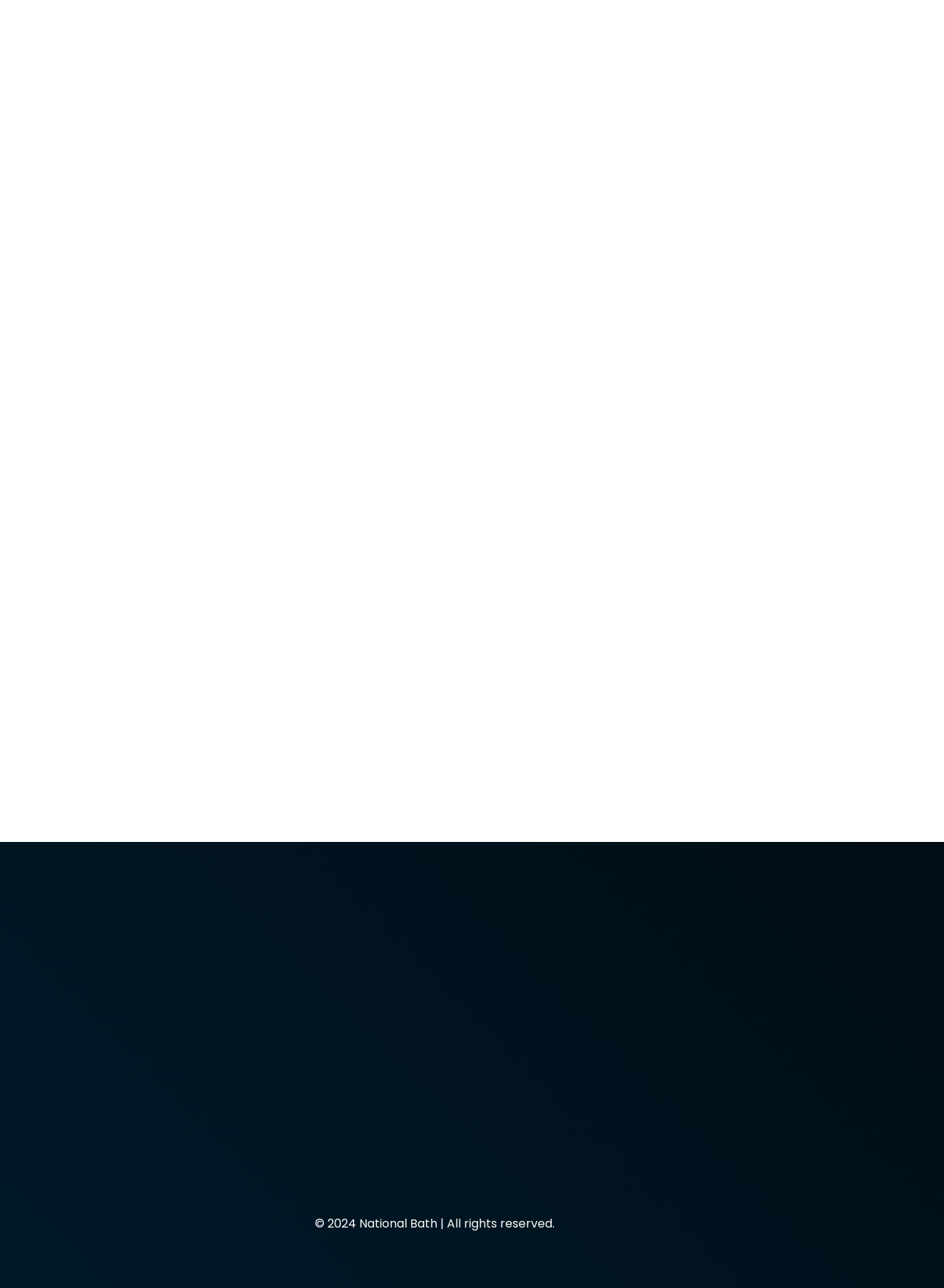Answer this question in one word or a short phrase: What is the address of National Bath?

5625 W. Waters Ave., Suite A, Tampa, FL 33634